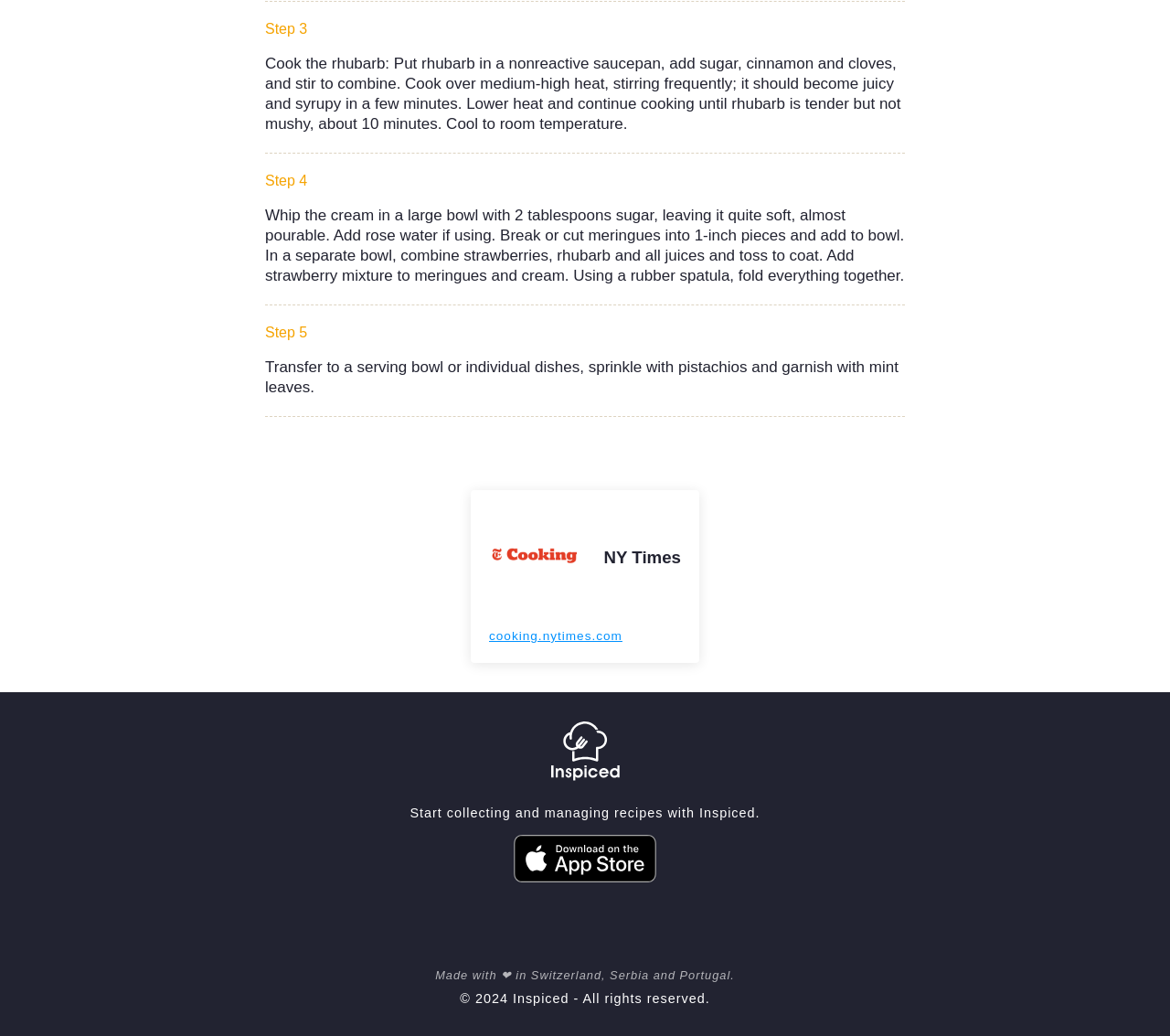What is the garnish for the dessert?
Please provide a single word or phrase in response based on the screenshot.

Mint leaves